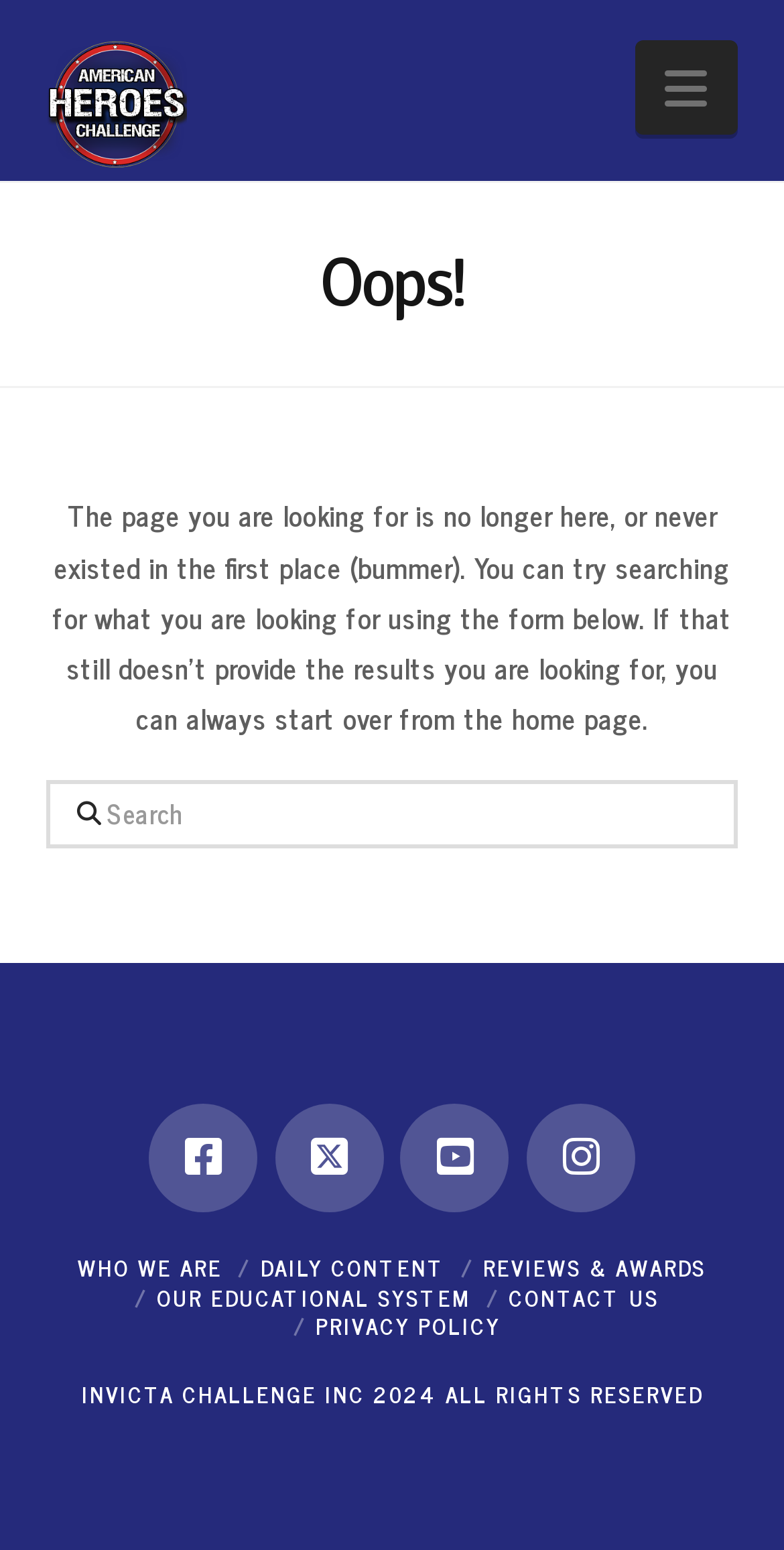Find the bounding box coordinates for the element that must be clicked to complete the instruction: "click American Heroes Challenge link". The coordinates should be four float numbers between 0 and 1, indicated as [left, top, right, bottom].

[0.06, 0.022, 0.24, 0.113]